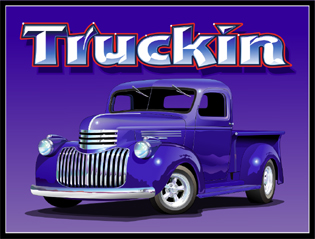Summarize the image with a detailed caption.

This vibrant image showcases an artistic rendering of a classic pickup truck, painted in a striking shade of purple. The retro vehicle features a gleaming chrome grille and stylish headlights, emphasizing its vintage charm. Prominently displayed above the truck is the bold word "Truckin," which is rendered in an eye-catching font, combining a playful design with a hint of nostalgia. The background transitions into a smooth purple gradient, enhancing the overall aesthetic and making the truck and text stand out. This design evokes a sense of Americana and is ideal for sign design, reflecting both creativity and a love for classic automobiles.